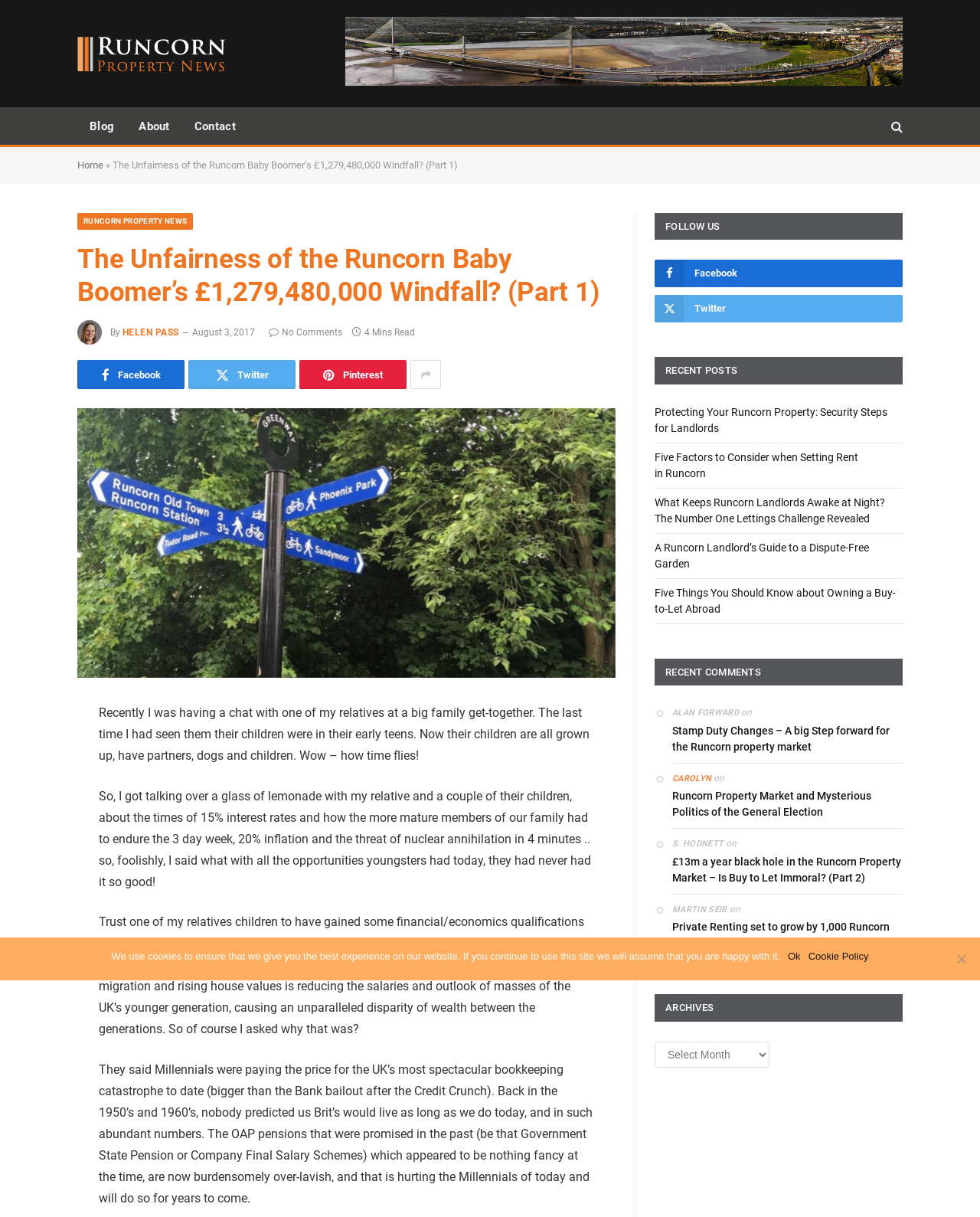Determine the coordinates of the bounding box that should be clicked to complete the instruction: "Click the 'Contact' link". The coordinates should be represented by four float numbers between 0 and 1: [left, top, right, bottom].

[0.186, 0.089, 0.253, 0.119]